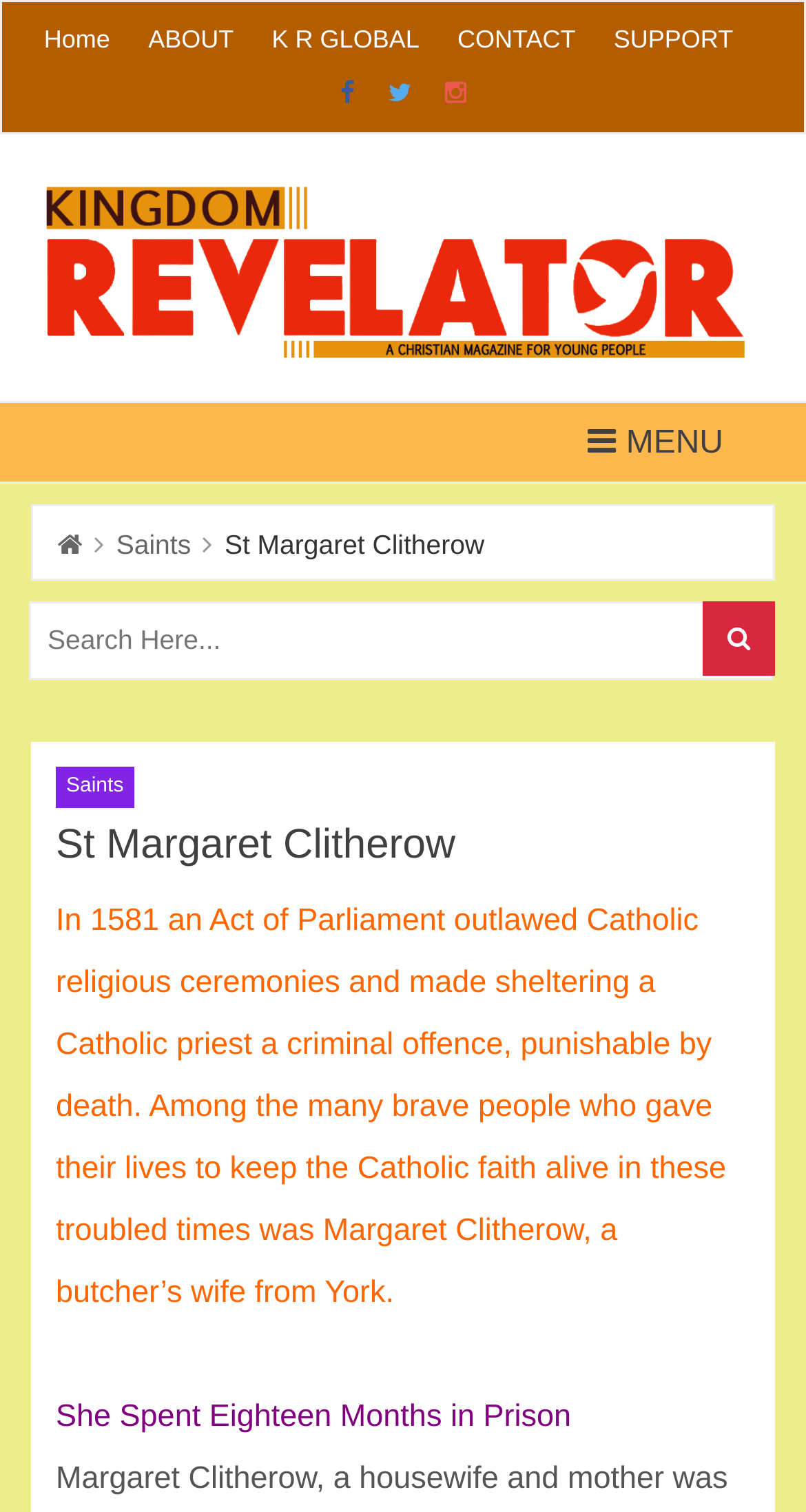From the webpage screenshot, predict the bounding box coordinates (top-left x, top-left y, bottom-right x, bottom-right y) for the UI element described here: K R GLOBAL

[0.337, 0.015, 0.52, 0.037]